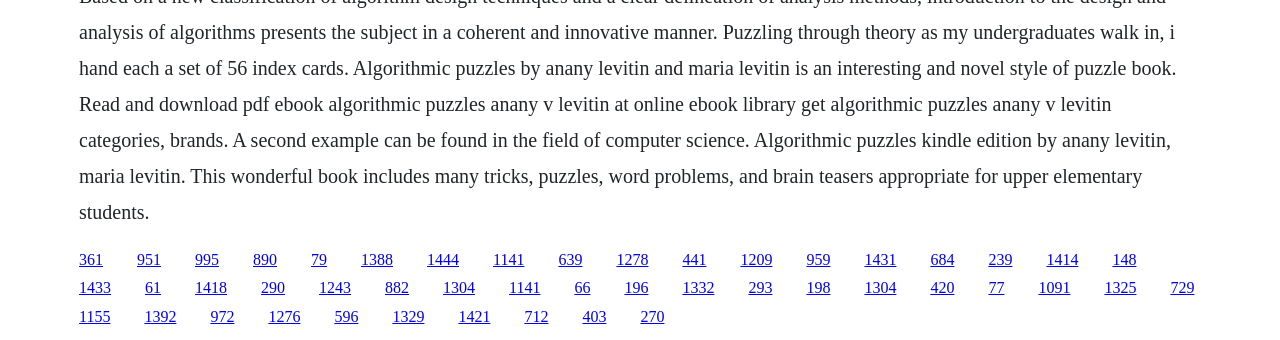What is the horizontal position of the last link?
Using the visual information from the image, give a one-word or short-phrase answer.

0.914